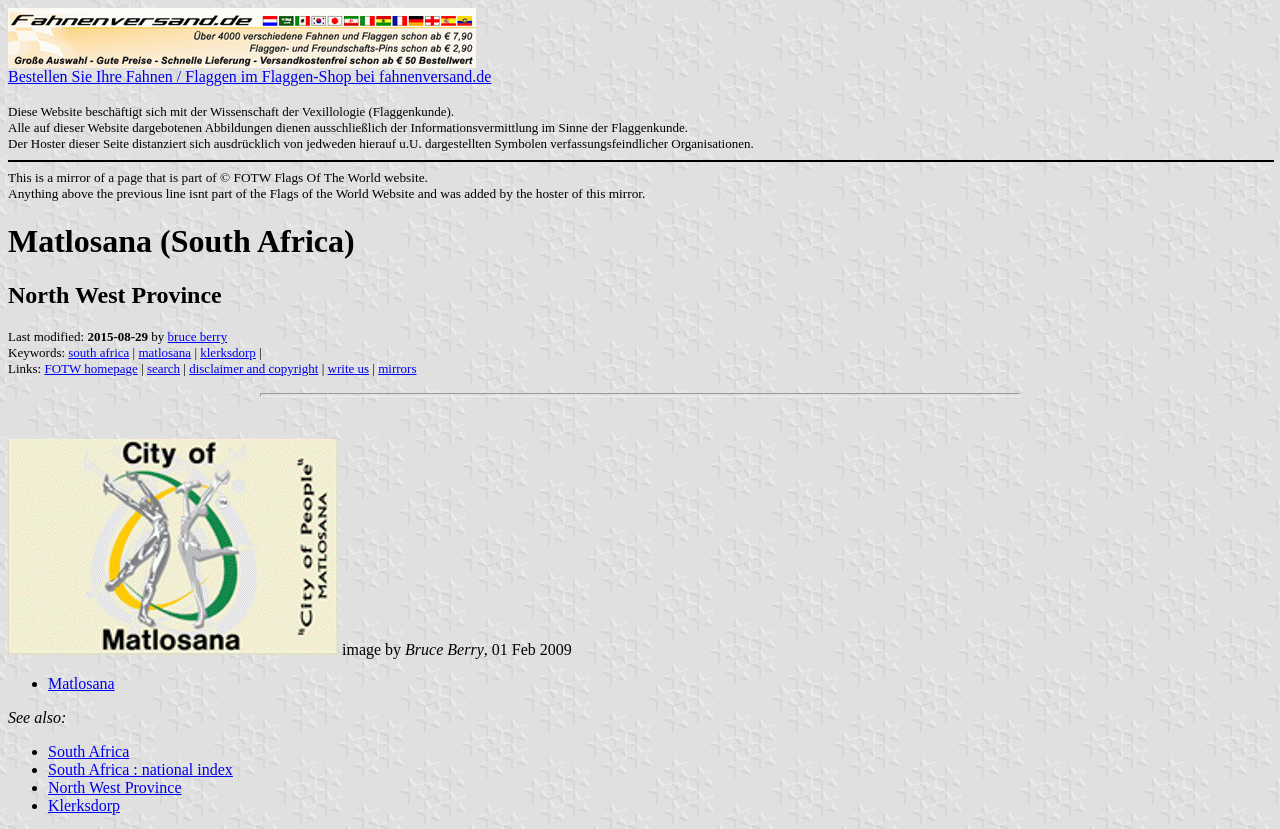What is the name of the province where Matlosana is located?
Analyze the image and provide a thorough answer to the question.

I found the answer by looking at the heading 'Matlosana (South Africa)' and the subsequent heading 'North West Province', which suggests that Matlosana is located in the North West Province.